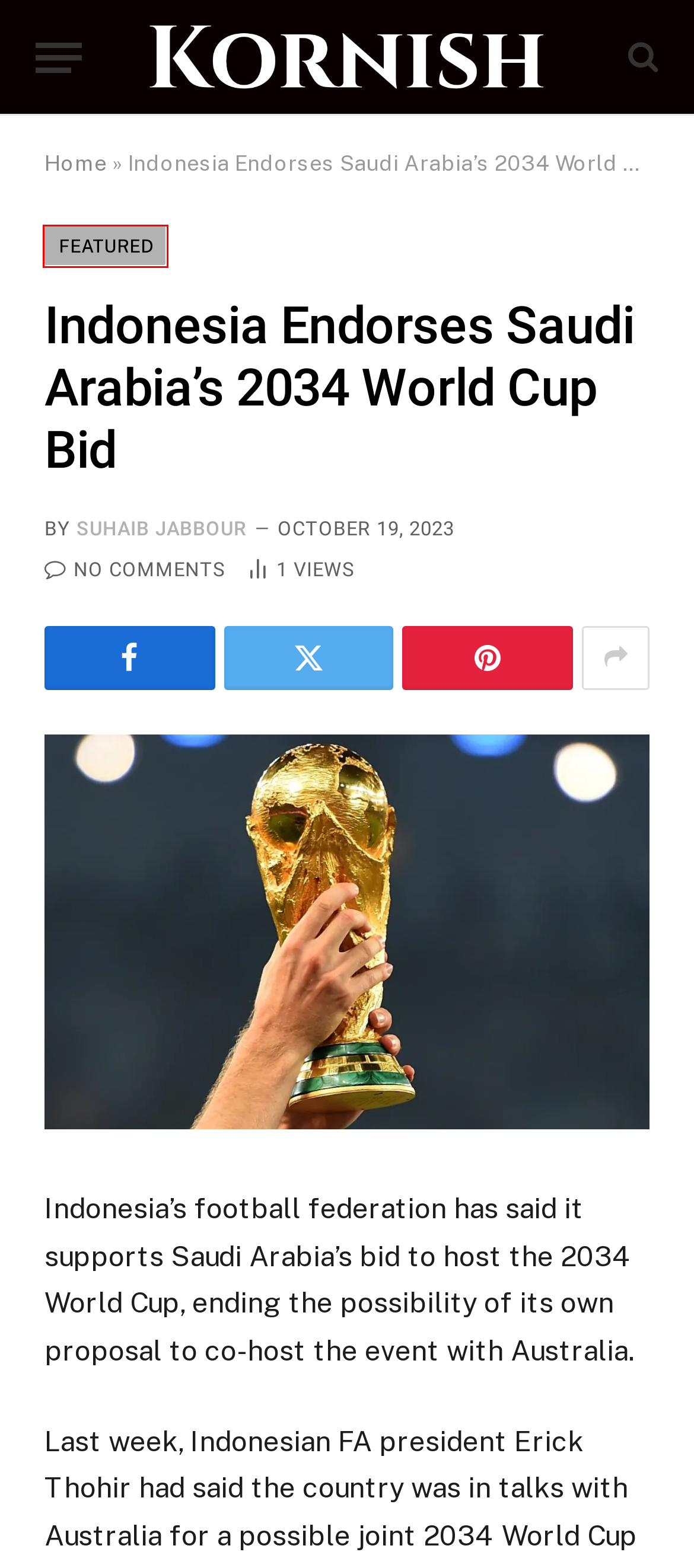Look at the screenshot of a webpage with a red bounding box and select the webpage description that best corresponds to the new page after clicking the element in the red box. Here are the options:
A. Suhaib Jabbour, Author at Kornish
B. Featured Archives - Kornish
C. Kornish Post - Unfolding the Middle East
D. Indonesia Archives - Kornish
E. News Archives - Kornish
F. Contact Us - Kornish
G. Terms and Conditions - Kornish
H. Bayegan Group CEO is jostling to enter the Kurdish oil market - Kornish

B